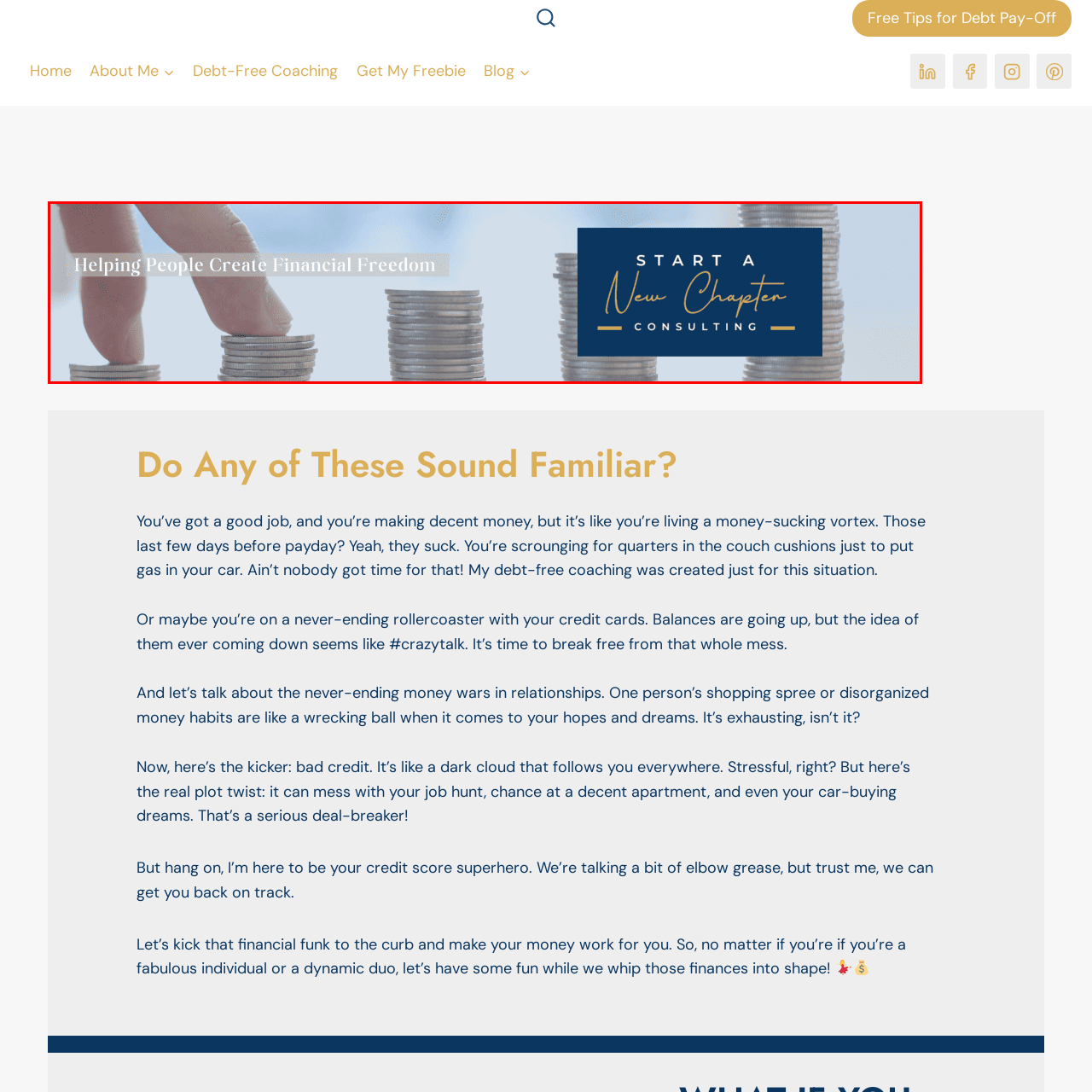Explain in detail what is happening within the highlighted red bounding box in the image.

The image features an empowering banner for "Start a New Chapter Consulting," emphasizing the theme of financial freedom. Central to the image is the phrase "Helping People Create Financial Freedom," which reflects the consultancy's mission to assist individuals in achieving financial independence. To the right, a stylish logo captures attention, with a navy background that contrasts sharply with elegant gold lettering for the words "Start a New Chapter" and the subtitle "Consulting," suggesting professionalism and trustworthiness. 

In the background, a hand delicately balances coins on top of progressively taller stacks, symbolizing growth and the careful management of finances. This visual representation highlights the consultancy's focus on guiding clients through their financial journeys, encouraging a sense of empowerment and possibility. The overall design conveys a message of hope and transformation, inviting individuals to take the first step toward better financial health and stability.